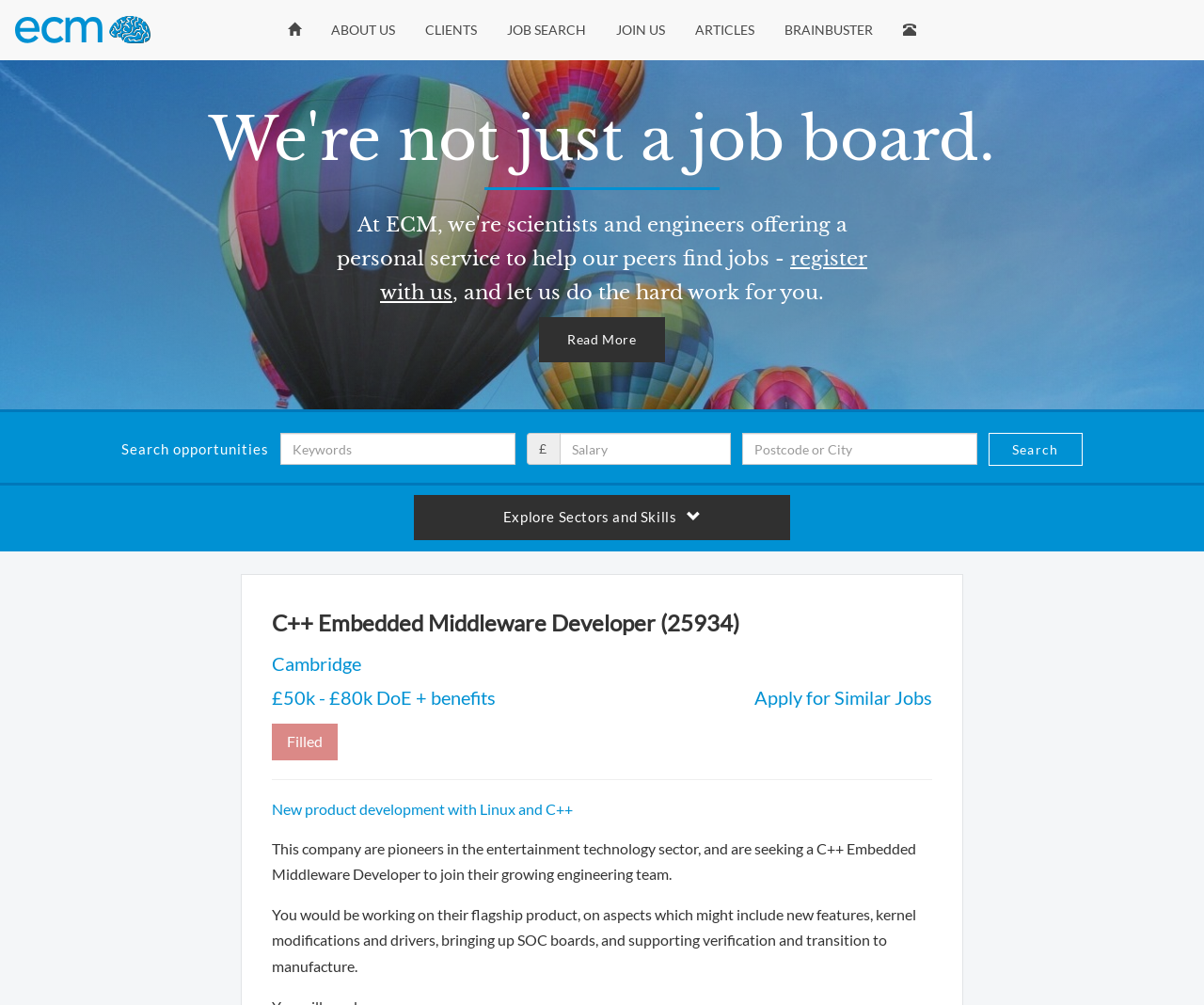Specify the bounding box coordinates of the element's area that should be clicked to execute the given instruction: "Search for opportunities". The coordinates should be four float numbers between 0 and 1, i.e., [left, top, right, bottom].

[0.821, 0.431, 0.899, 0.464]